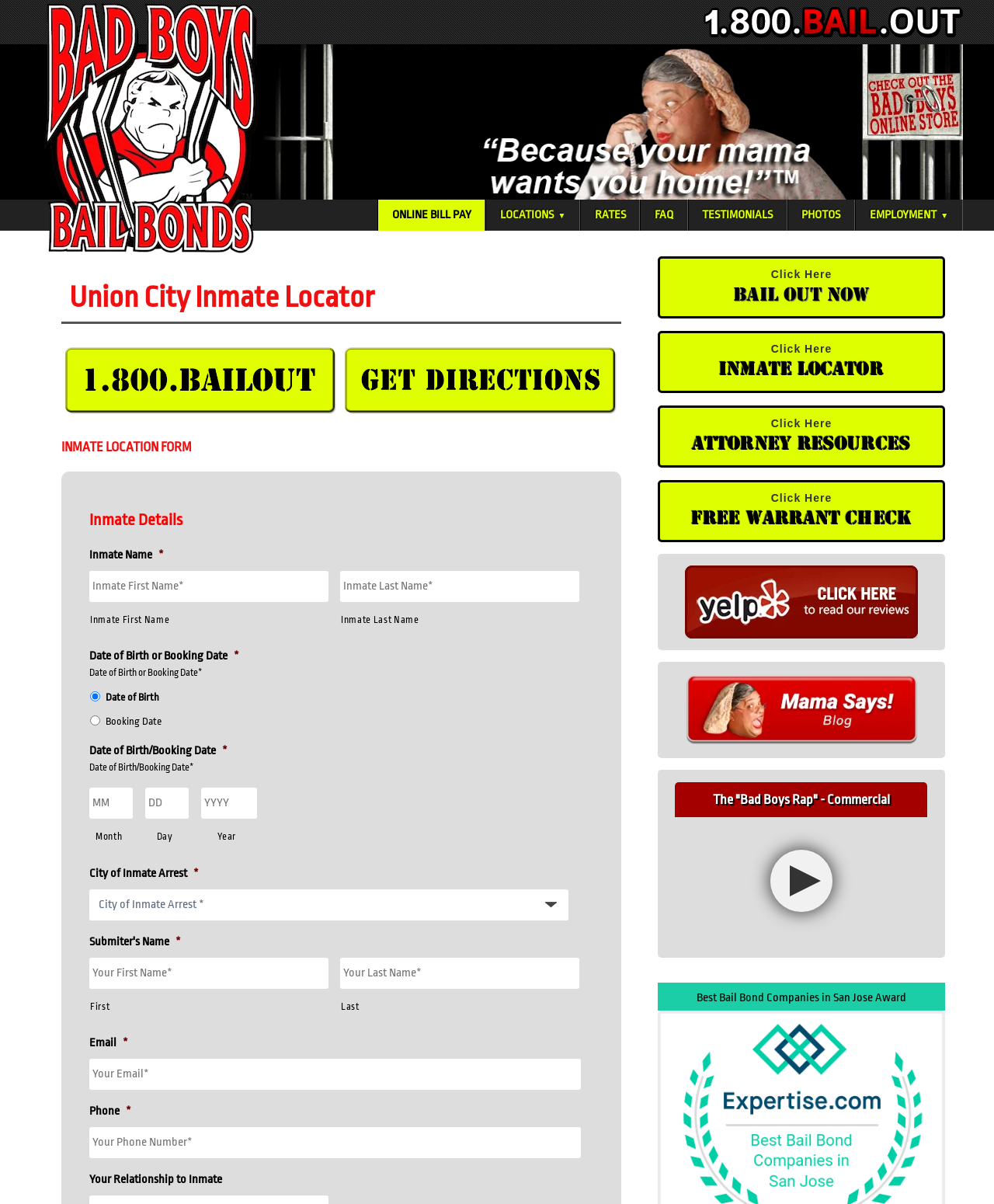Please identify the bounding box coordinates of the element I should click to complete this instruction: 'Get directions'. The coordinates should be given as four float numbers between 0 and 1, like this: [left, top, right, bottom].

[0.343, 0.338, 0.625, 0.349]